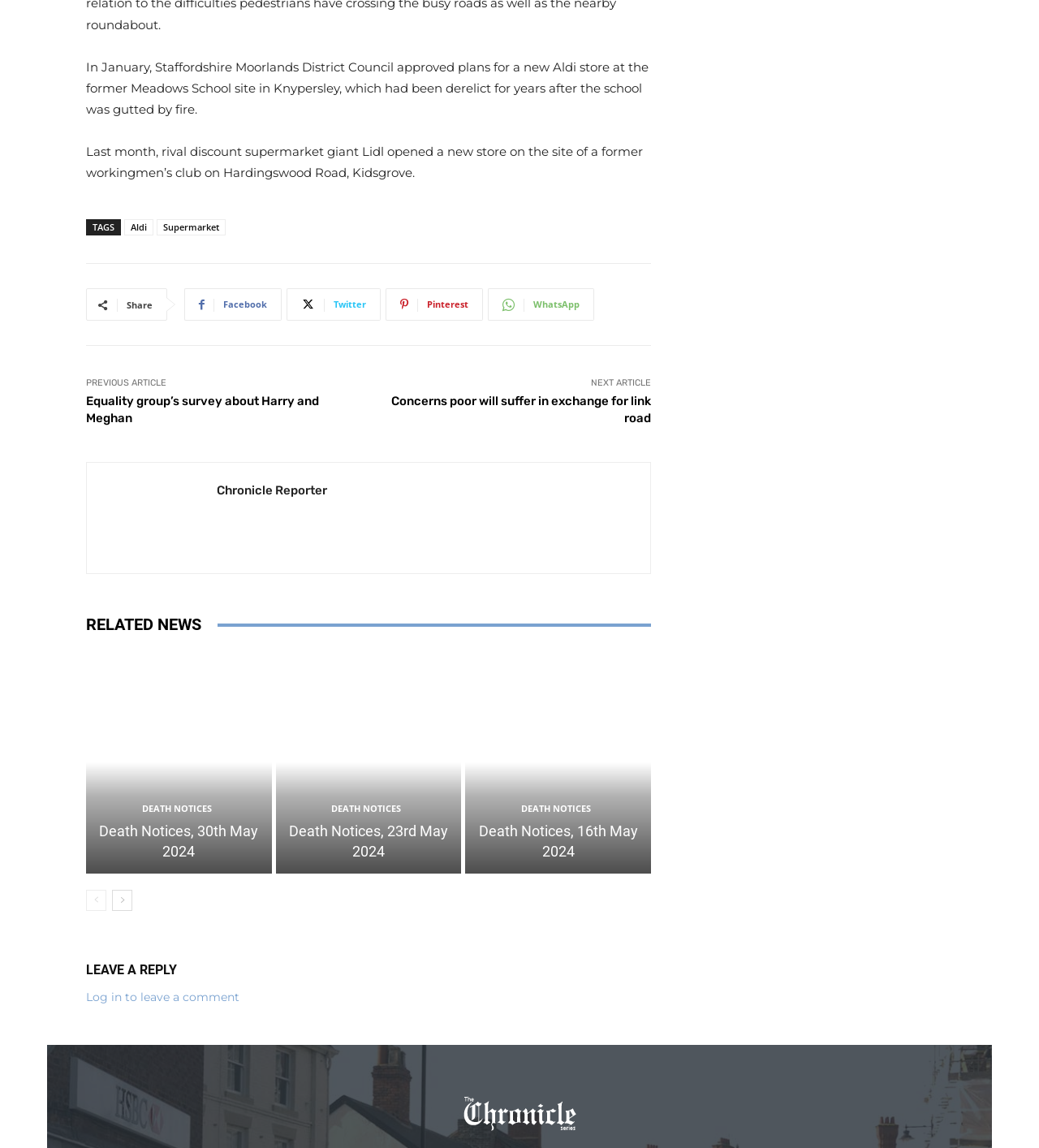Specify the bounding box coordinates of the region I need to click to perform the following instruction: "Search for something". The coordinates must be four float numbers in the range of 0 to 1, i.e., [left, top, right, bottom].

None